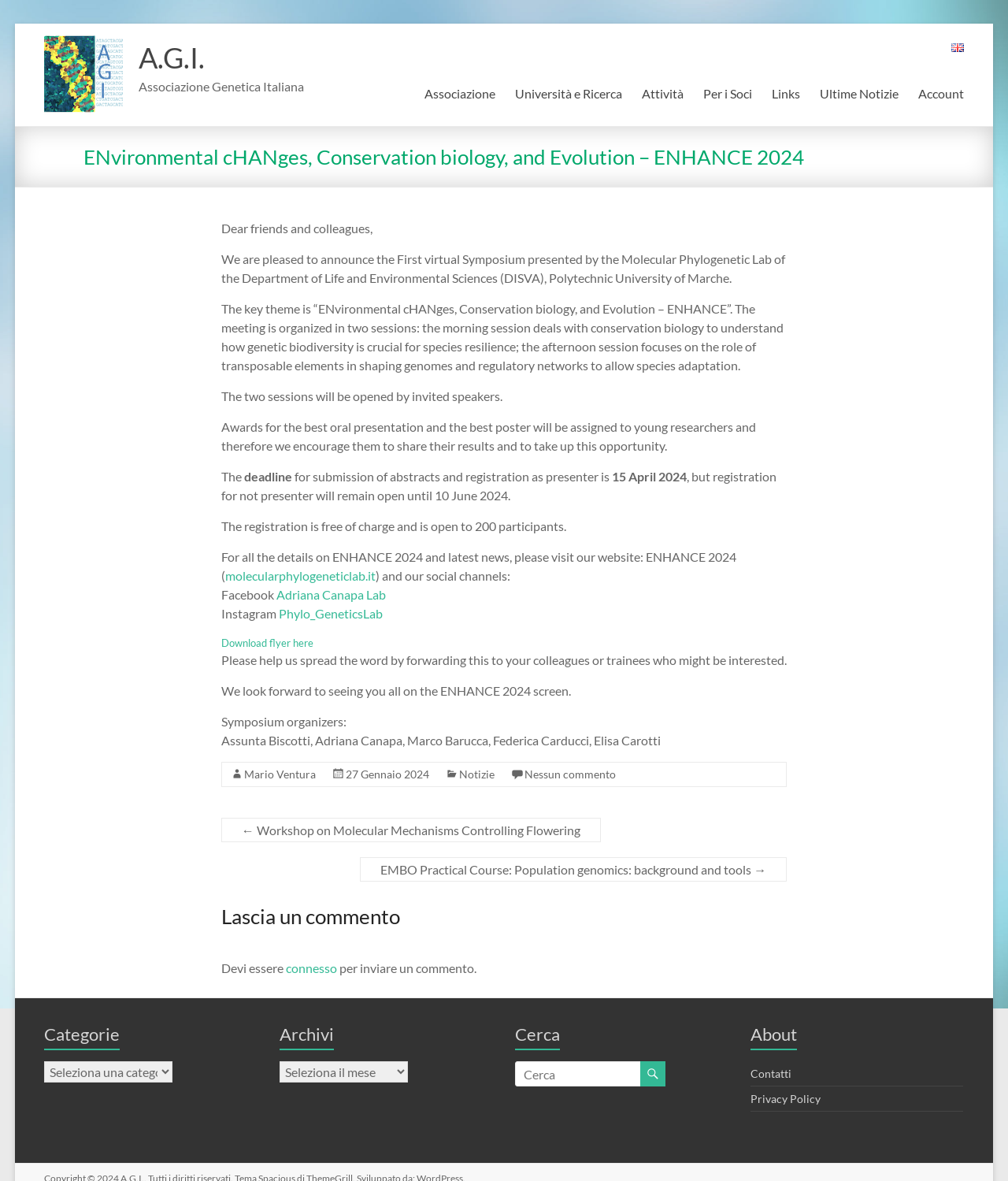Locate the bounding box coordinates of the element's region that should be clicked to carry out the following instruction: "Visit the Molecular Phylogenetic Lab website by clicking on the link". The coordinates need to be four float numbers between 0 and 1, i.e., [left, top, right, bottom].

[0.223, 0.481, 0.372, 0.494]